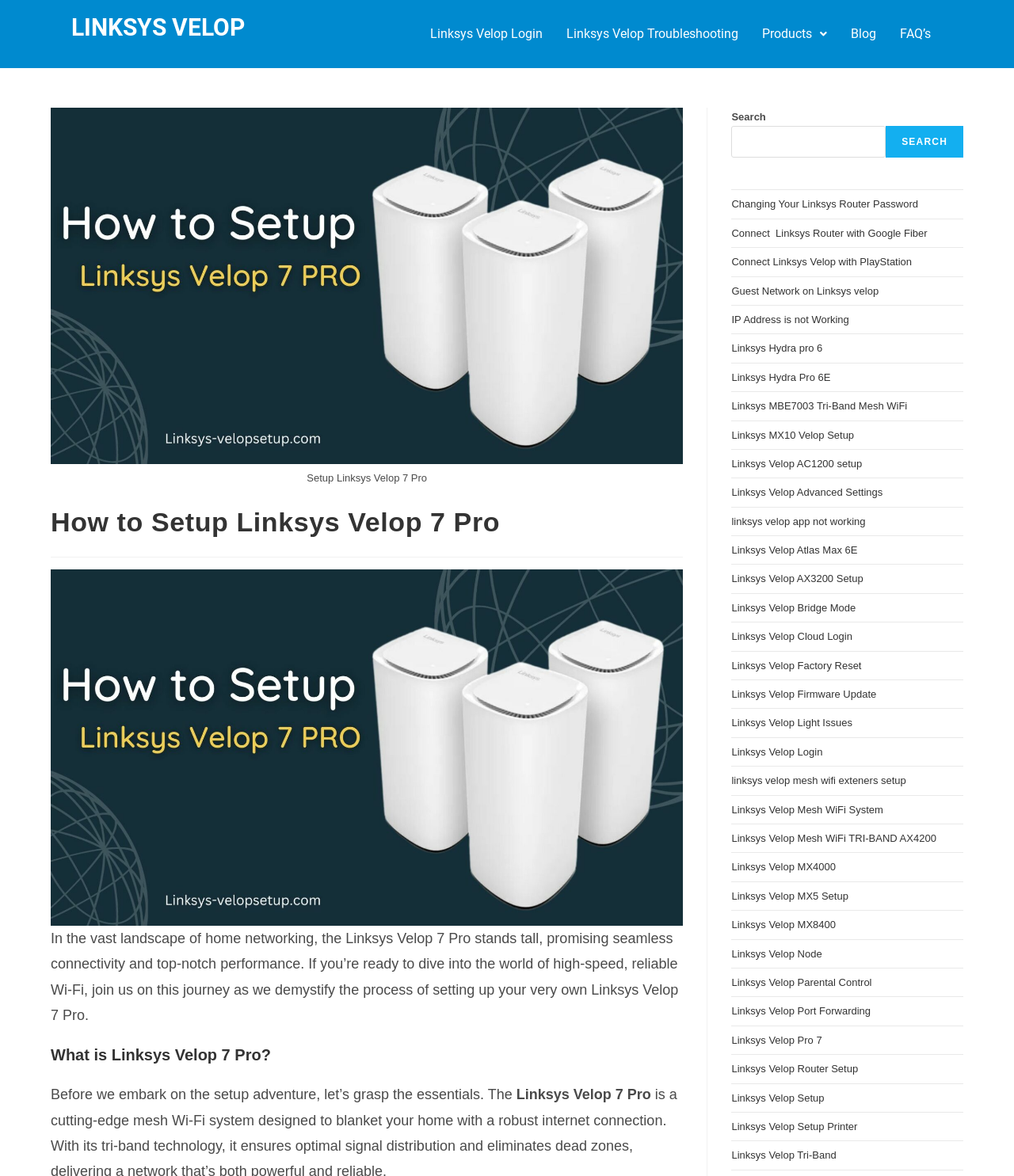Analyze the image and answer the question with as much detail as possible: 
What is the main topic of this webpage?

Based on the webpage's content, it appears to be a guide on how to set up a Linksys Velop 7 Pro, a type of home networking device. The webpage provides a step-by-step process for setting up the device, including unboxing and configuring it.